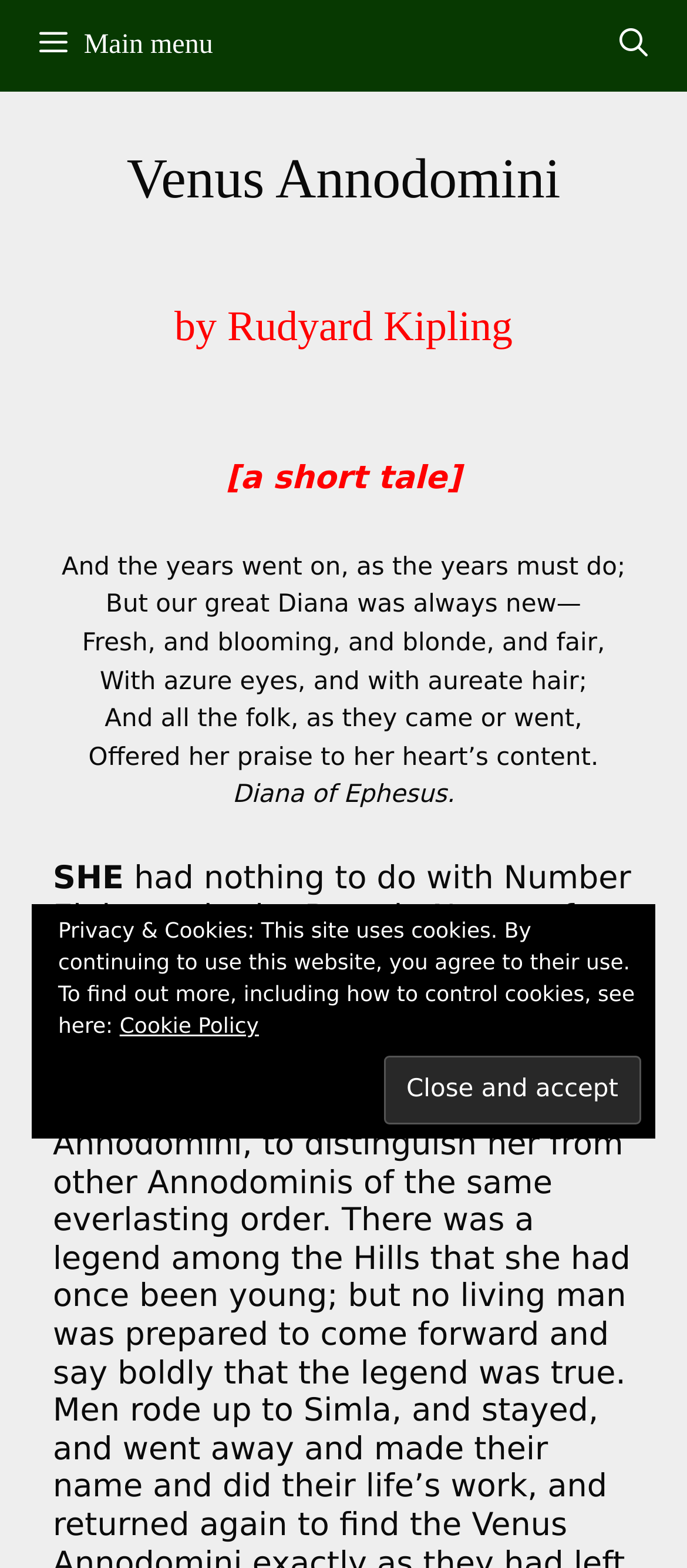Locate the bounding box for the described UI element: "aria-label="Open Search Bar"". Ensure the coordinates are four float numbers between 0 and 1, formatted as [left, top, right, bottom].

[0.855, 0.0, 0.99, 0.058]